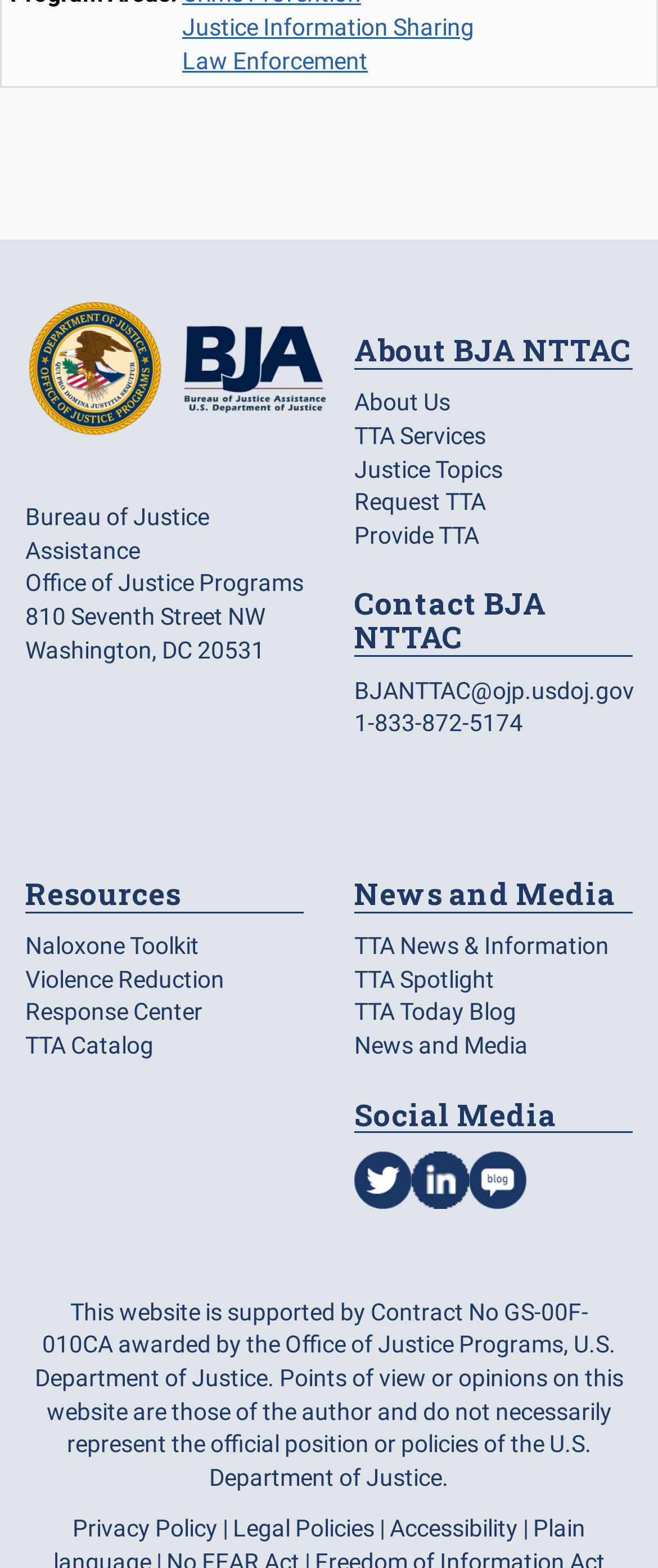Identify the bounding box coordinates of the section that should be clicked to achieve the task described: "browse fitness categories".

None